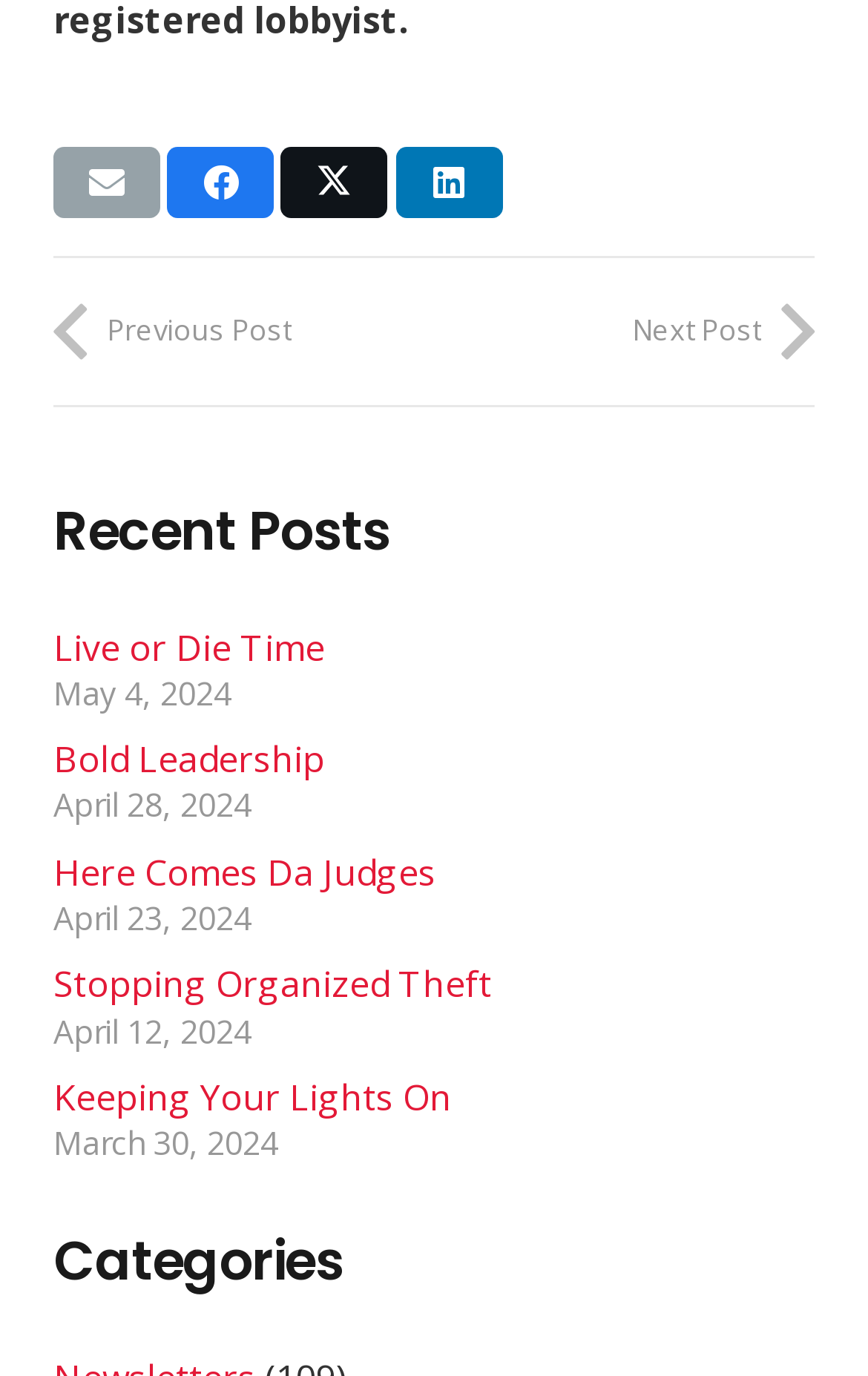Using the provided description Stopping Organized Theft, find the bounding box coordinates for the UI element. Provide the coordinates in (top-left x, top-left y, bottom-right x, bottom-right y) format, ensuring all values are between 0 and 1.

[0.062, 0.697, 0.567, 0.733]